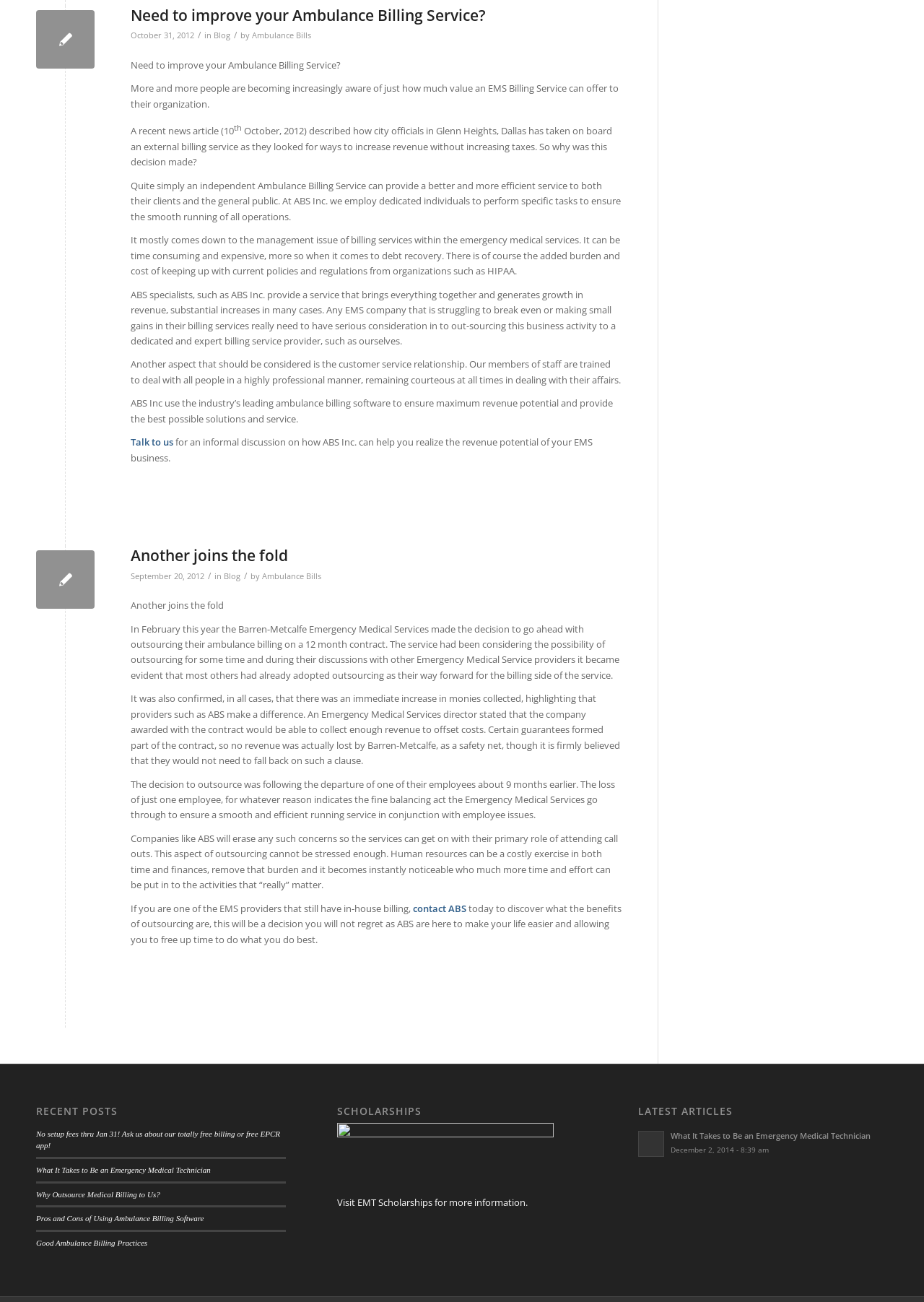Respond to the question below with a single word or phrase: What is the benefit of outsourcing ambulance billing?

Increase in revenue